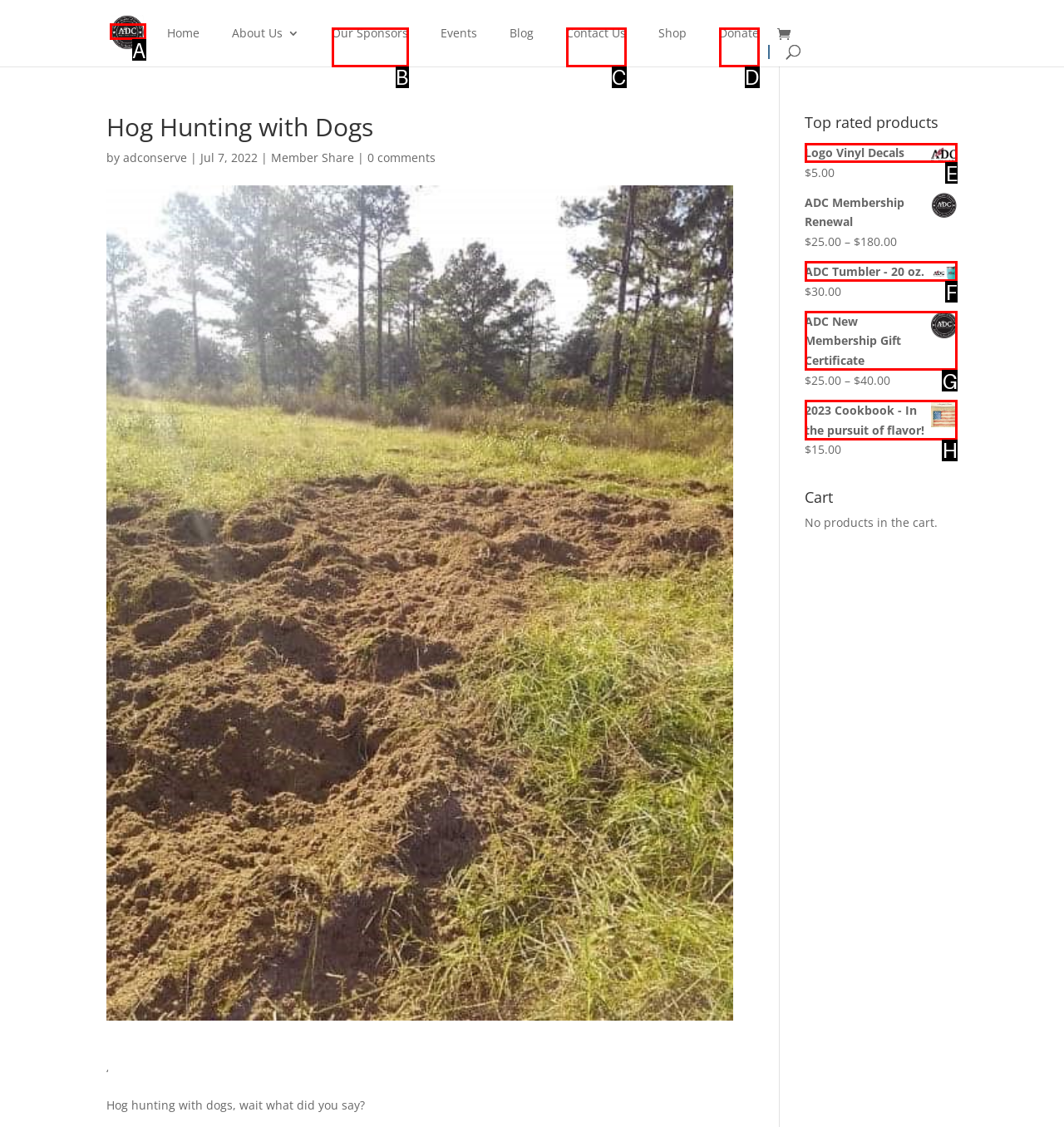Tell me which one HTML element best matches the description: ADC New Membership Gift Certificate Answer with the option's letter from the given choices directly.

G